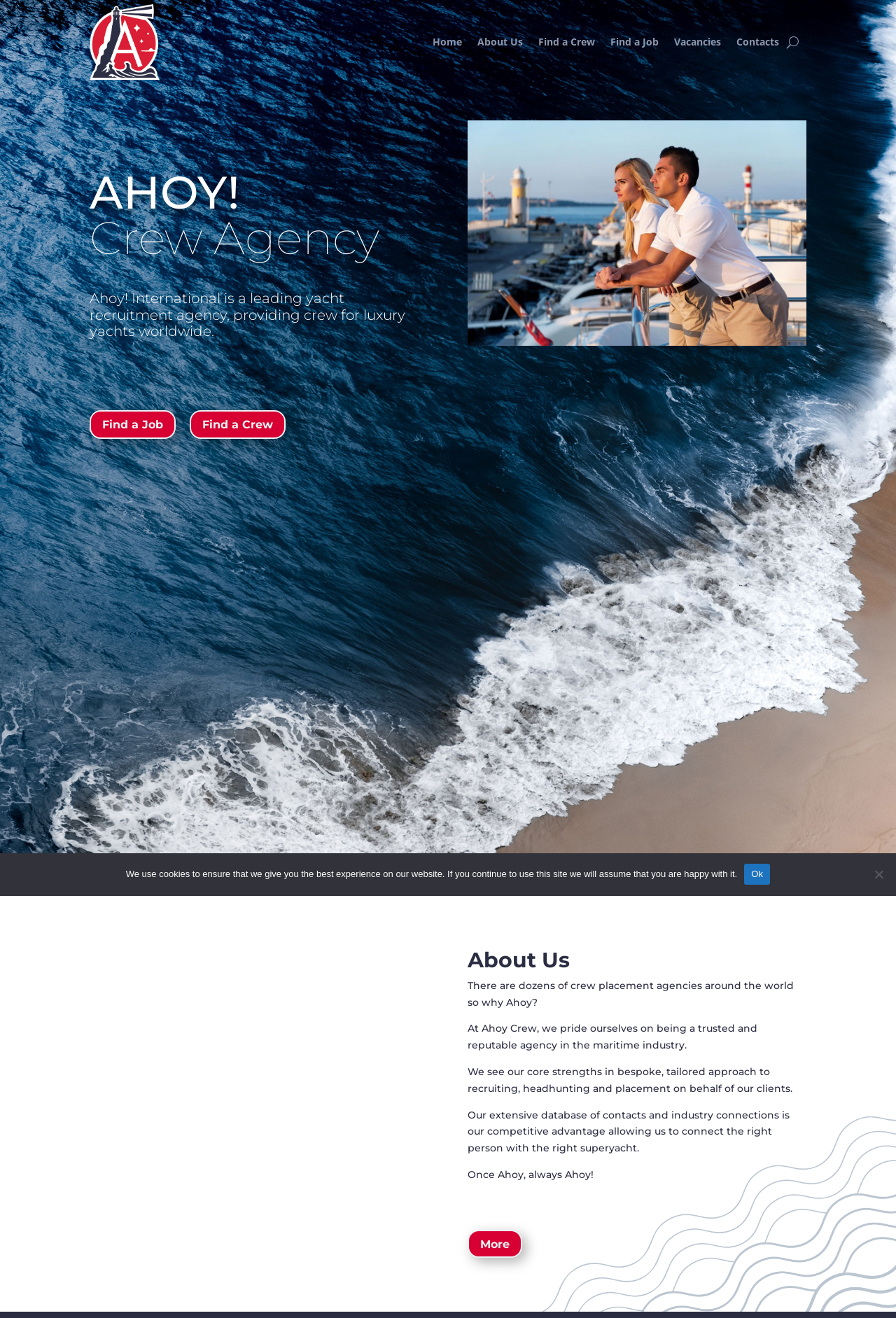Give a detailed account of the webpage's layout and content.

The webpage is for Ahoy! Crew Agency, a leading yacht recruitment agency. At the top, there is a navigation menu with seven links: Home, About Us, Find a Crew, Find a Job, Vacancies, and Contacts. To the right of the navigation menu, there is a button with the letter "U". 

Below the navigation menu, there is a heading that reads "AHOY! Crew Agency" followed by a paragraph of text that describes the agency's services. Underneath this text, there are two links: "Find a Job" and "Find a Crew". 

On the right side of the page, there is a large image that takes up most of the width. Below the image, there is a heading that reads "About Us" followed by four paragraphs of text that describe the agency's strengths and approach to recruiting. 

At the bottom of the page, there is a link that reads "More" and an image that takes up about half of the page's width. 

A cookie notice dialog is displayed at the bottom of the page, which informs users that the website uses cookies to ensure the best experience. The dialog has a link to accept the cookies and a generic "No" element.